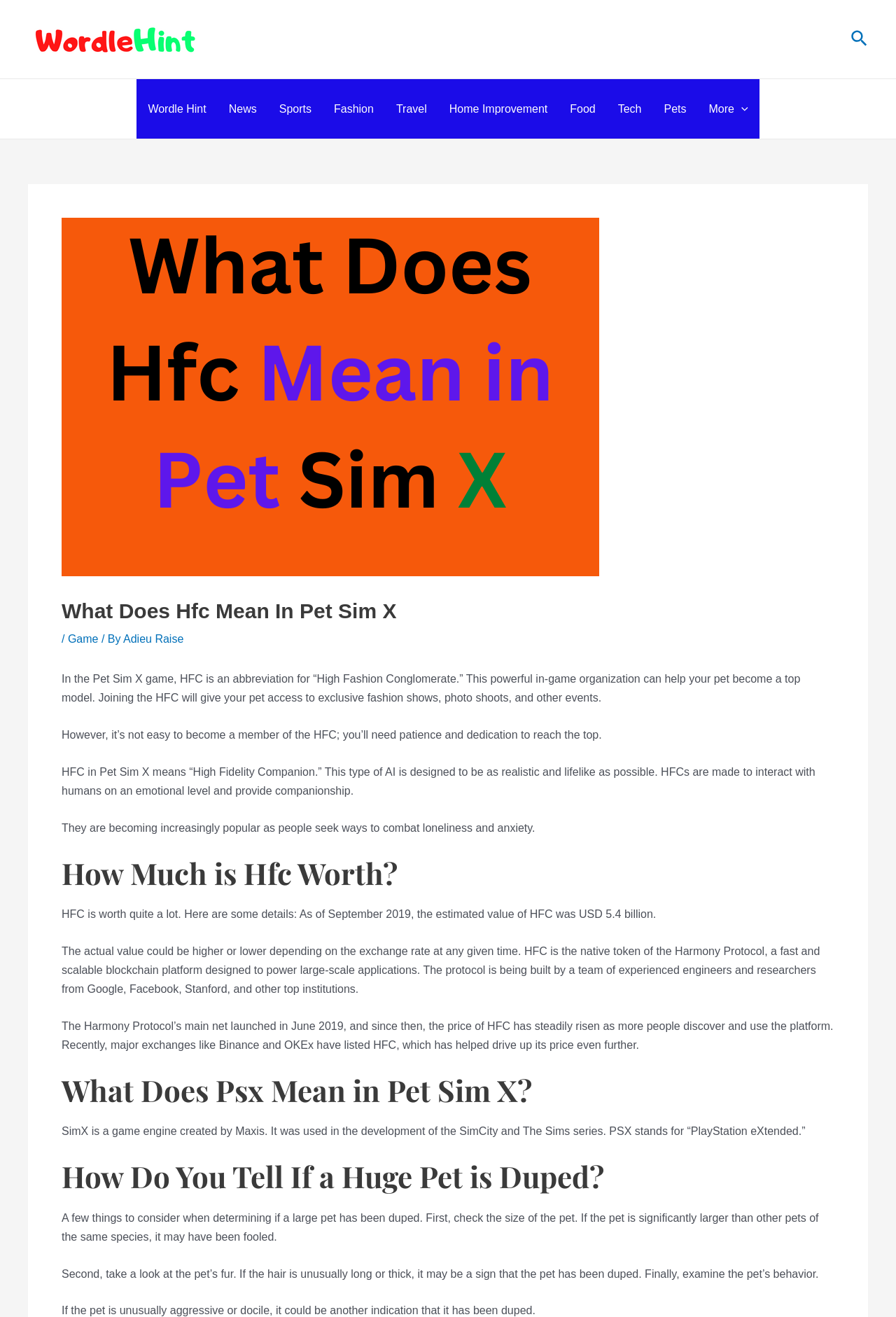Provide a single word or phrase answer to the question: 
What does PSX stand for?

PlayStation eXtended